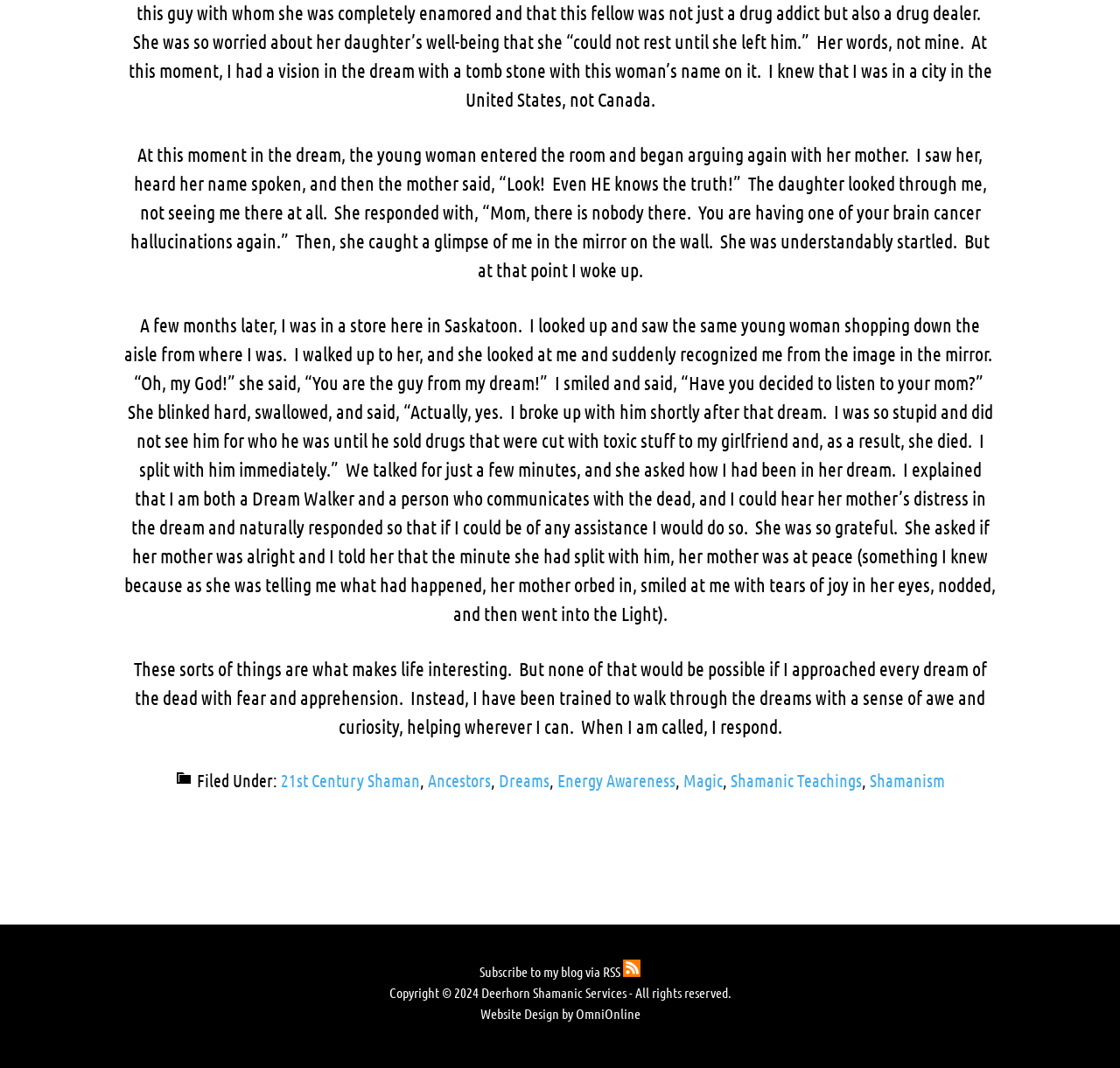Given the element description 21st Century Shaman, specify the bounding box coordinates of the corresponding UI element in the format (top-left x, top-left y, bottom-right x, bottom-right y). All values must be between 0 and 1.

[0.251, 0.721, 0.375, 0.74]